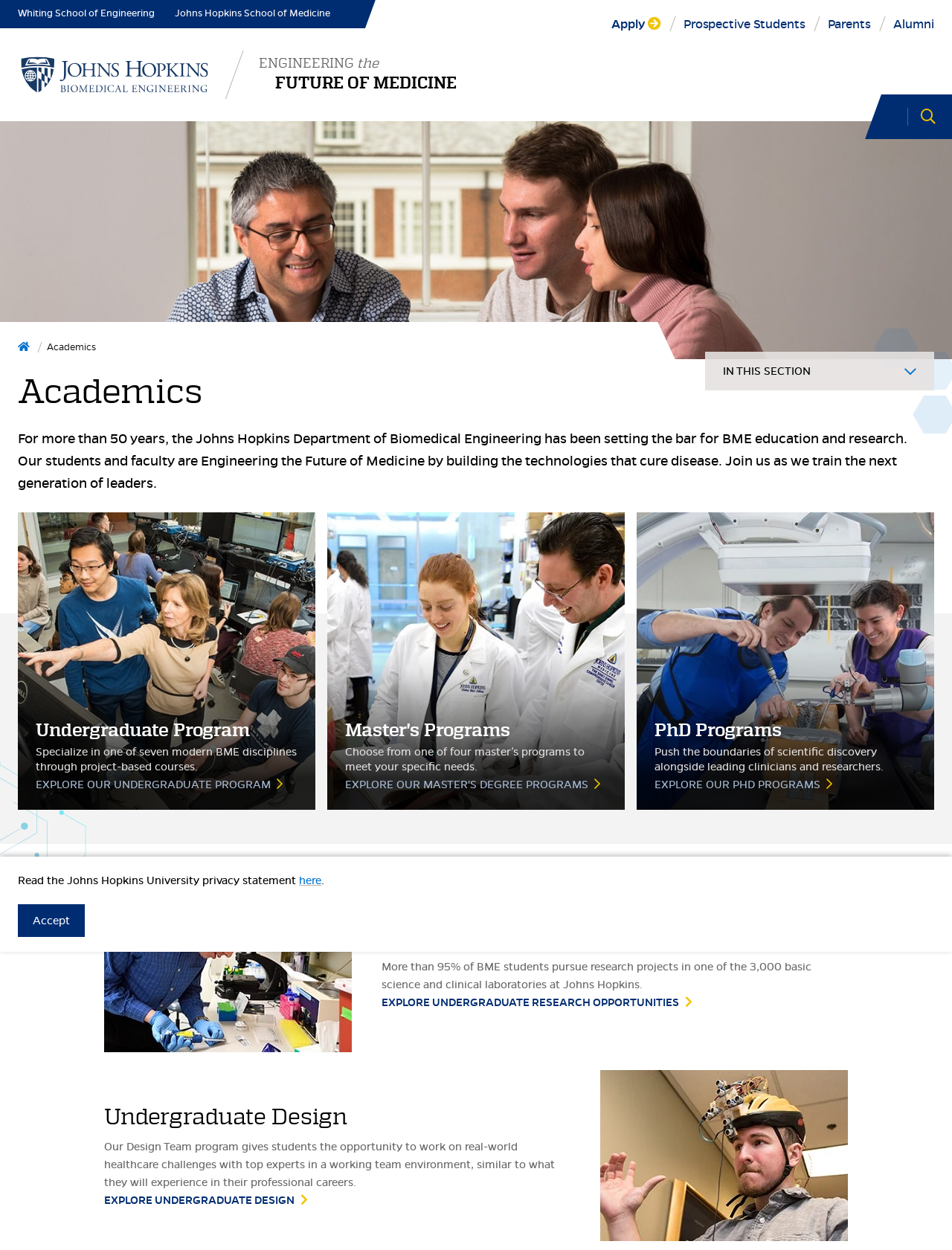Identify the bounding box coordinates of the area you need to click to perform the following instruction: "Explore the undergraduate program".

[0.019, 0.41, 0.331, 0.648]